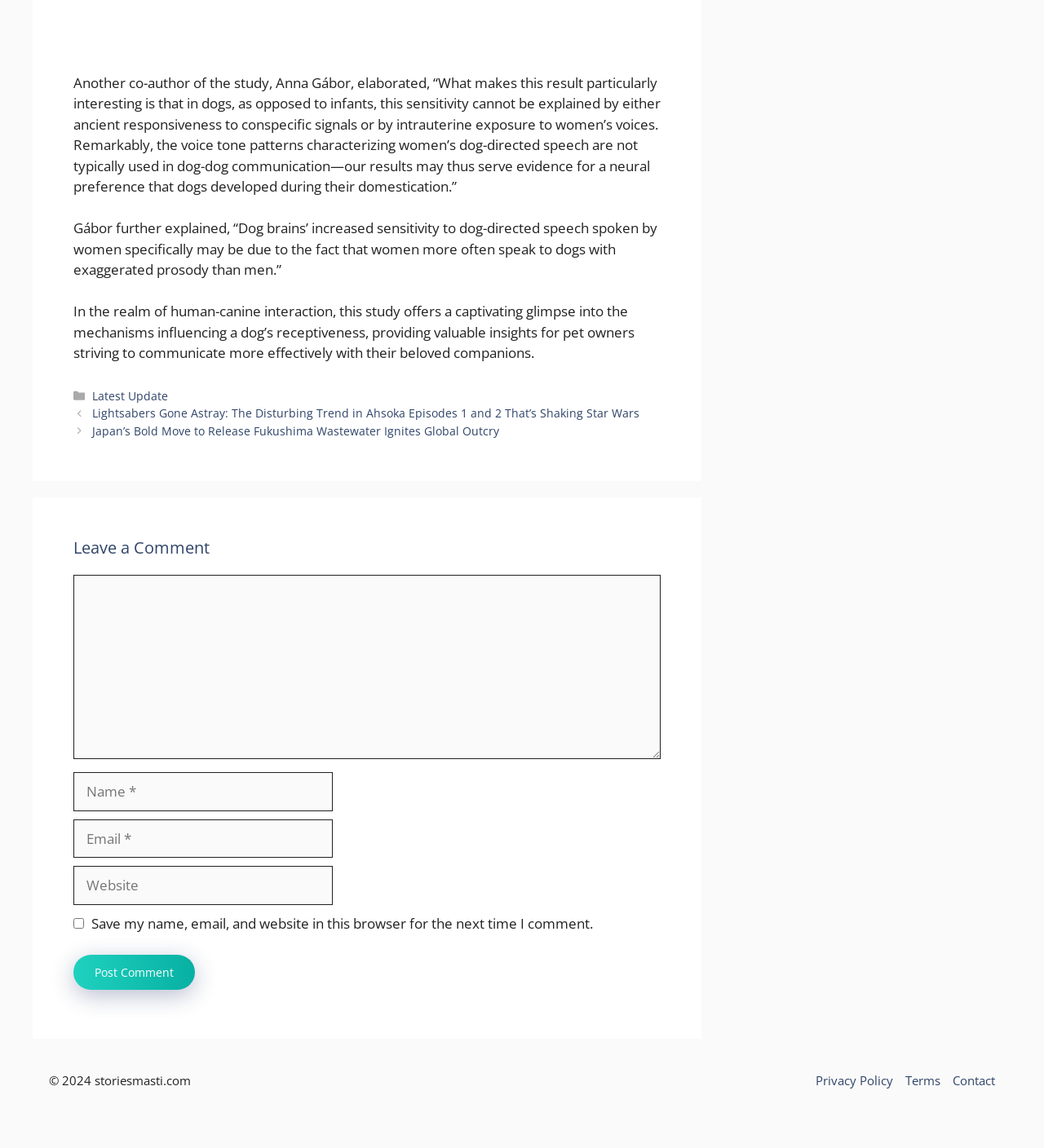Highlight the bounding box coordinates of the region I should click on to meet the following instruction: "Click the 'Post Comment' button".

[0.07, 0.832, 0.187, 0.862]